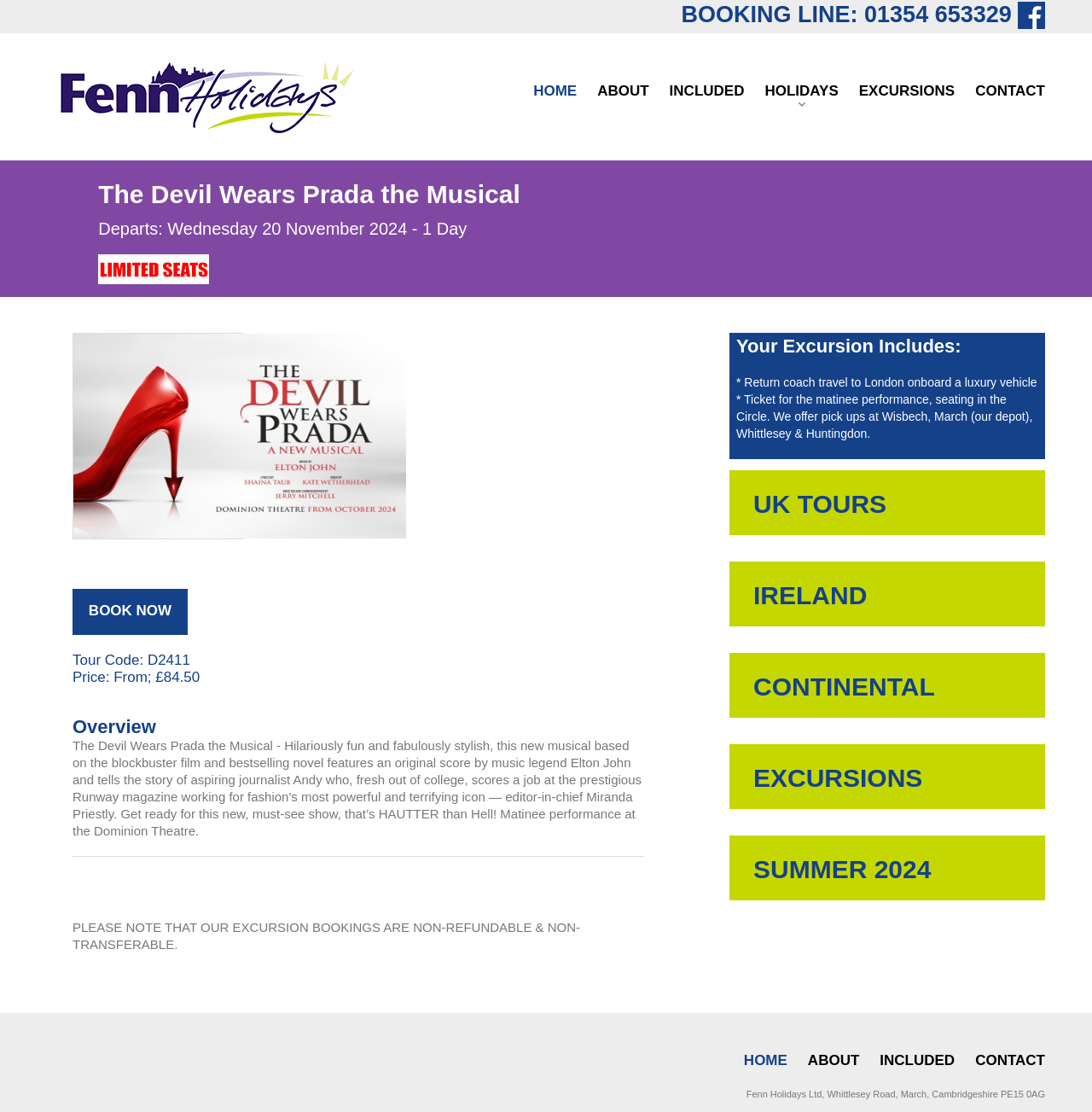Could you indicate the bounding box coordinates of the region to click in order to complete this instruction: "Read about The Devil Wears Prada the Musical".

[0.09, 0.162, 0.476, 0.187]